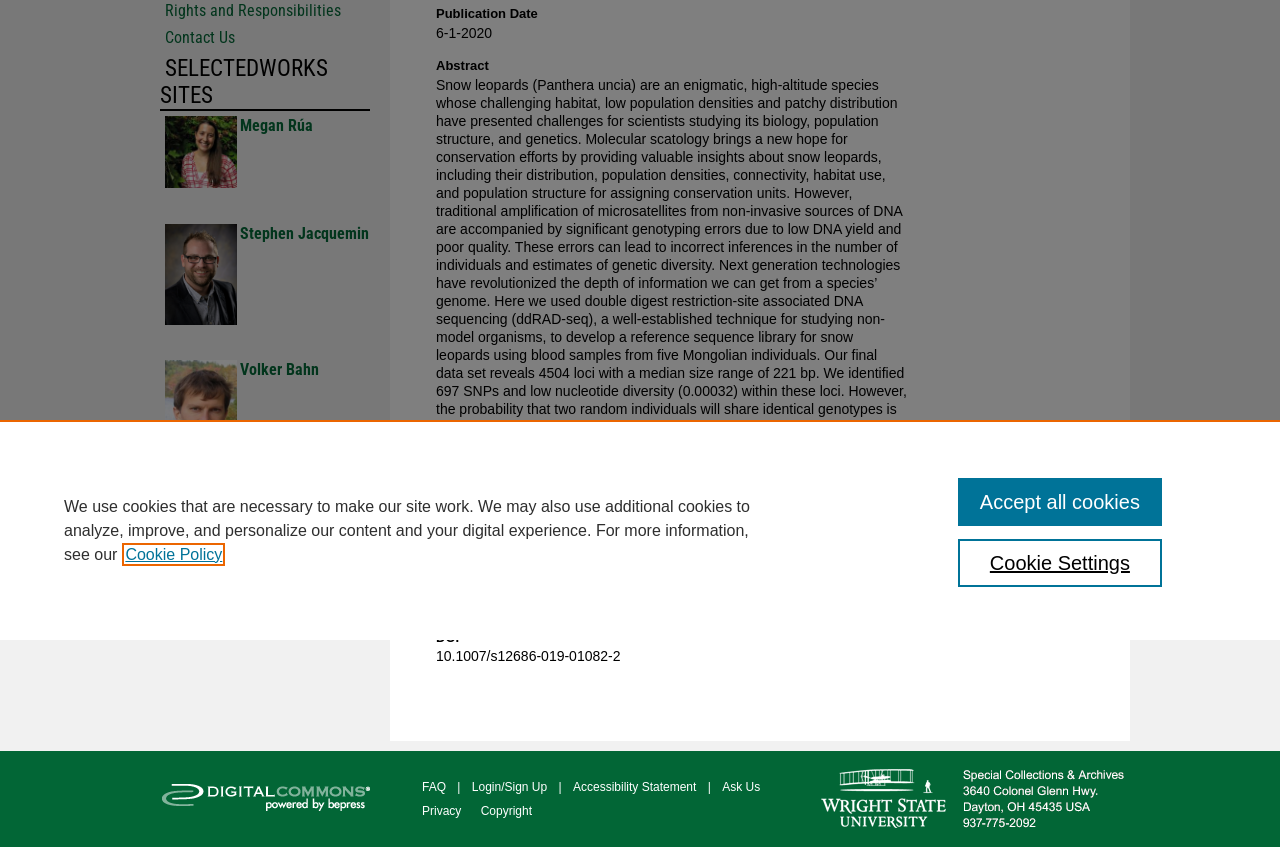From the screenshot, find the bounding box of the UI element matching this description: "organist". Supply the bounding box coordinates in the form [left, top, right, bottom], each a float between 0 and 1.

None